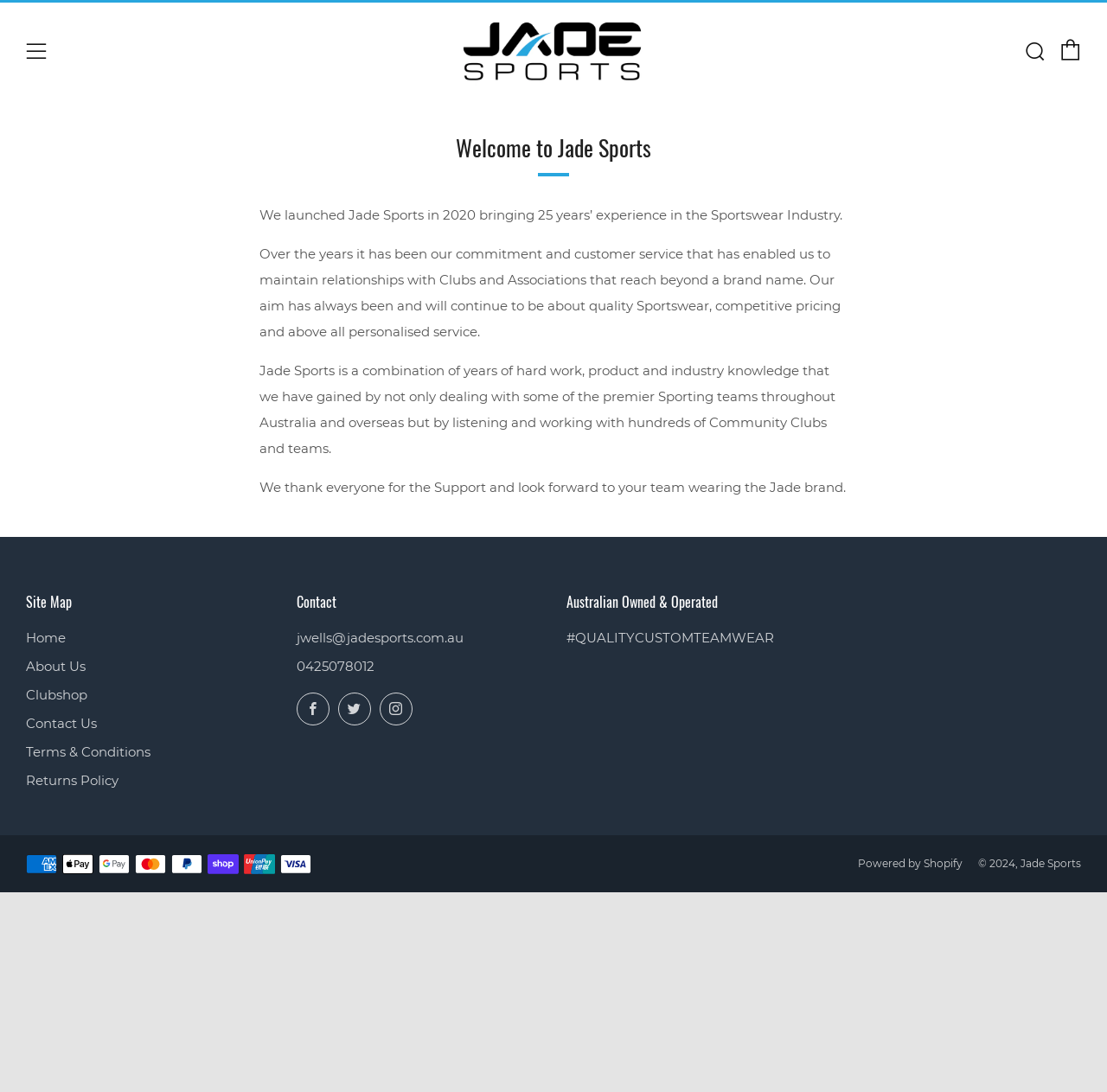Provide the bounding box coordinates of the HTML element this sentence describes: "alt="Jade Sports"".

[0.413, 0.0, 0.587, 0.095]